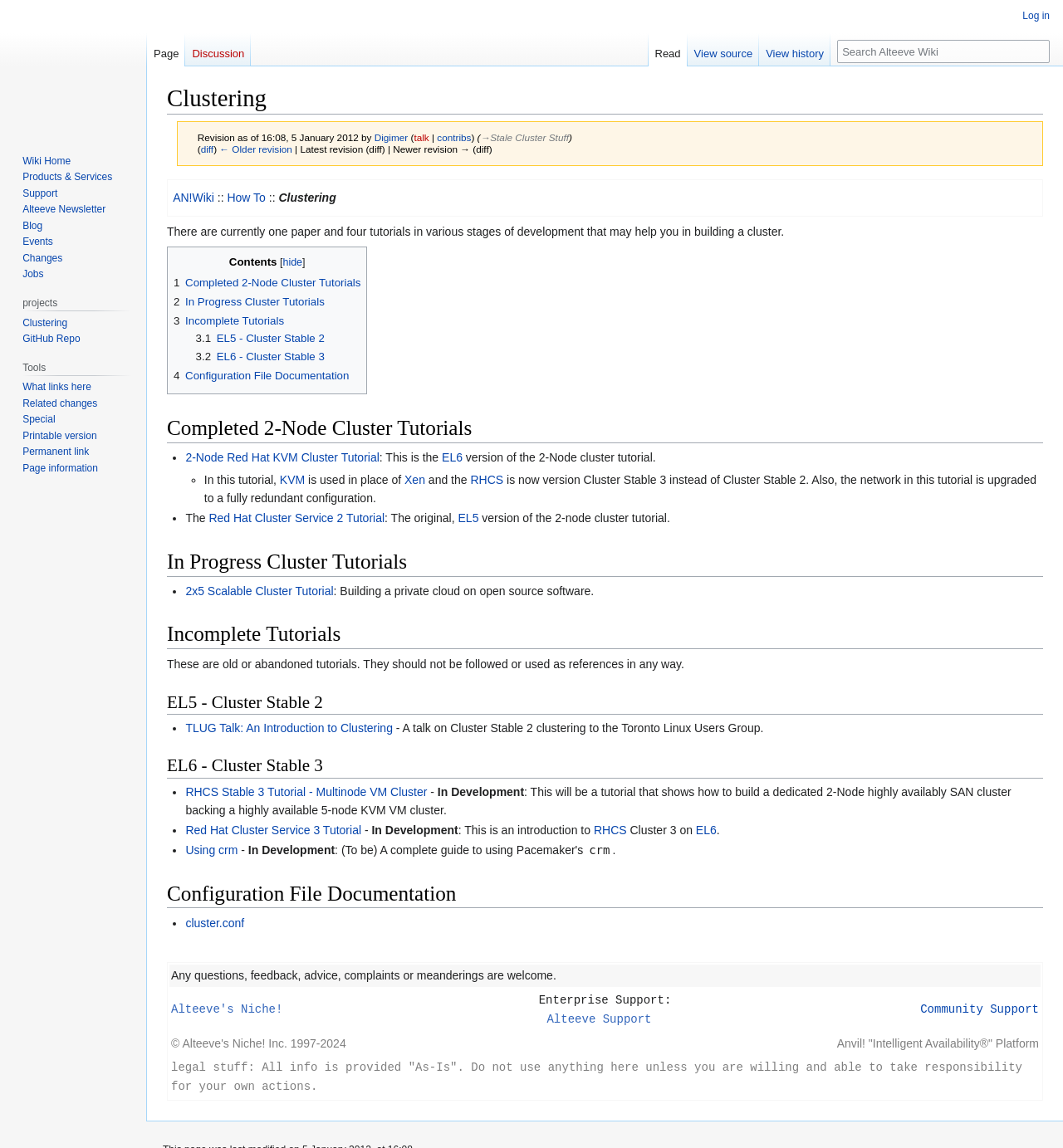What is the difference between the 'EL5' and 'EL6' tutorials?
Using the information from the image, answer the question thoroughly.

Based on the content of the webpage, it is clear that the main difference between the 'EL5' and 'EL6' tutorials is the version of Red Hat Cluster Service used, with 'EL5' using Cluster Stable 2 and 'EL6' using Cluster Stable 3.